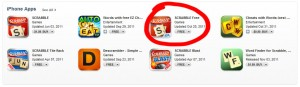Answer the following query with a single word or phrase:
What option is available for users who want to download SCRABBLE for iPad?

Free download